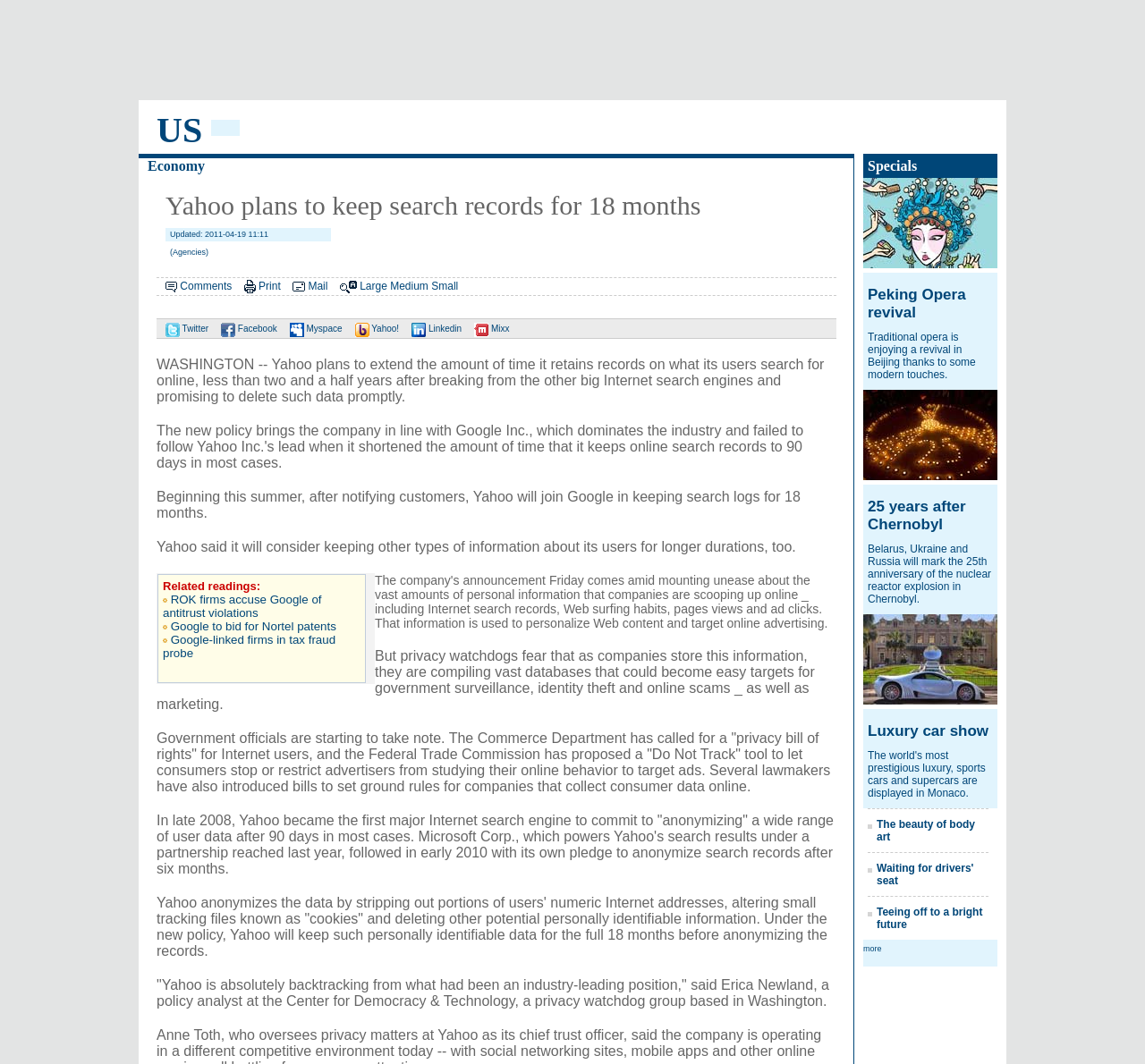Describe in detail what you see on the webpage.

This webpage appears to be a news article from Yahoo, with the title "Yahoo plans to keep search records for 18 months". The article is divided into several sections, with headings and subheadings that provide a clear structure.

At the top of the page, there is a layout table with a heading that reads "Economy" and a link to the same topic. Below this, there is a heading with the title of the article, followed by an updated timestamp and a credit to the agencies.

The main content of the article is divided into several paragraphs, with static text that discusses Yahoo's plan to extend the retention period of search records from 90 days to 18 months. The article also mentions the concerns of privacy watchdogs and government officials regarding the collection and storage of user data.

To the right of the main content, there is a column with several links to related readings, including articles about Google and antitrust violations, as well as a section with images and links to other news topics, such as Peking Opera revival, 25 years after Chernobyl, and luxury car shows.

At the bottom of the page, there are several headings and links to other news topics, including "Specials", "The beauty of body art", and "Teeing off to a bright future". There are also several images scattered throughout the page, including icons for social media platforms like Twitter, Facebook, and LinkedIn.

Overall, the webpage has a clear and organized structure, with a focus on presenting news articles and related content in a easy-to-read format.